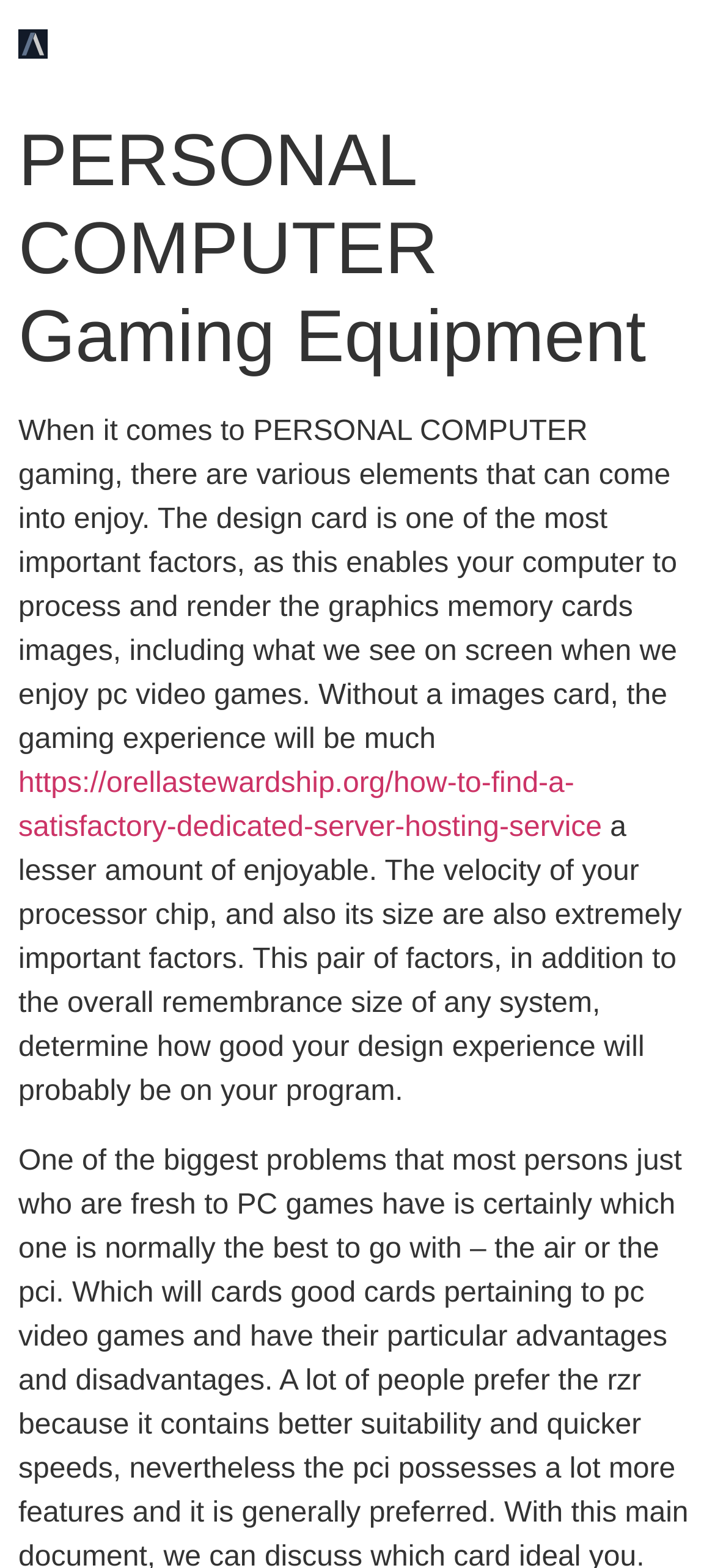What determines the design experience on a system?
Carefully examine the image and provide a detailed answer to the question.

The webpage states that the velocity of the processor chip, its size, and the overall memory size of the system determine how good the design experience will be on the system.